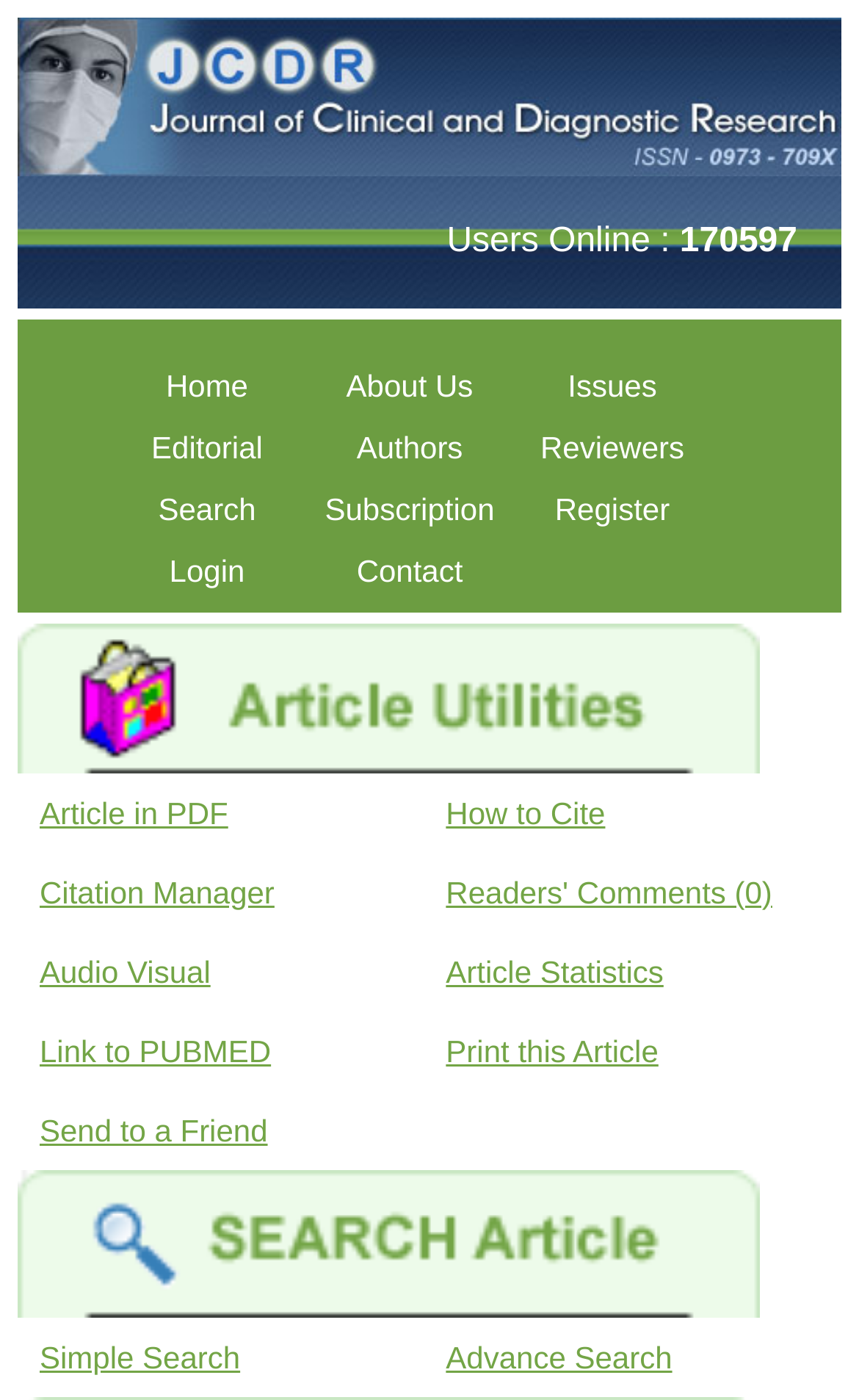Locate the bounding box coordinates of the clickable area needed to fulfill the instruction: "go to home page".

[0.123, 0.254, 0.359, 0.298]